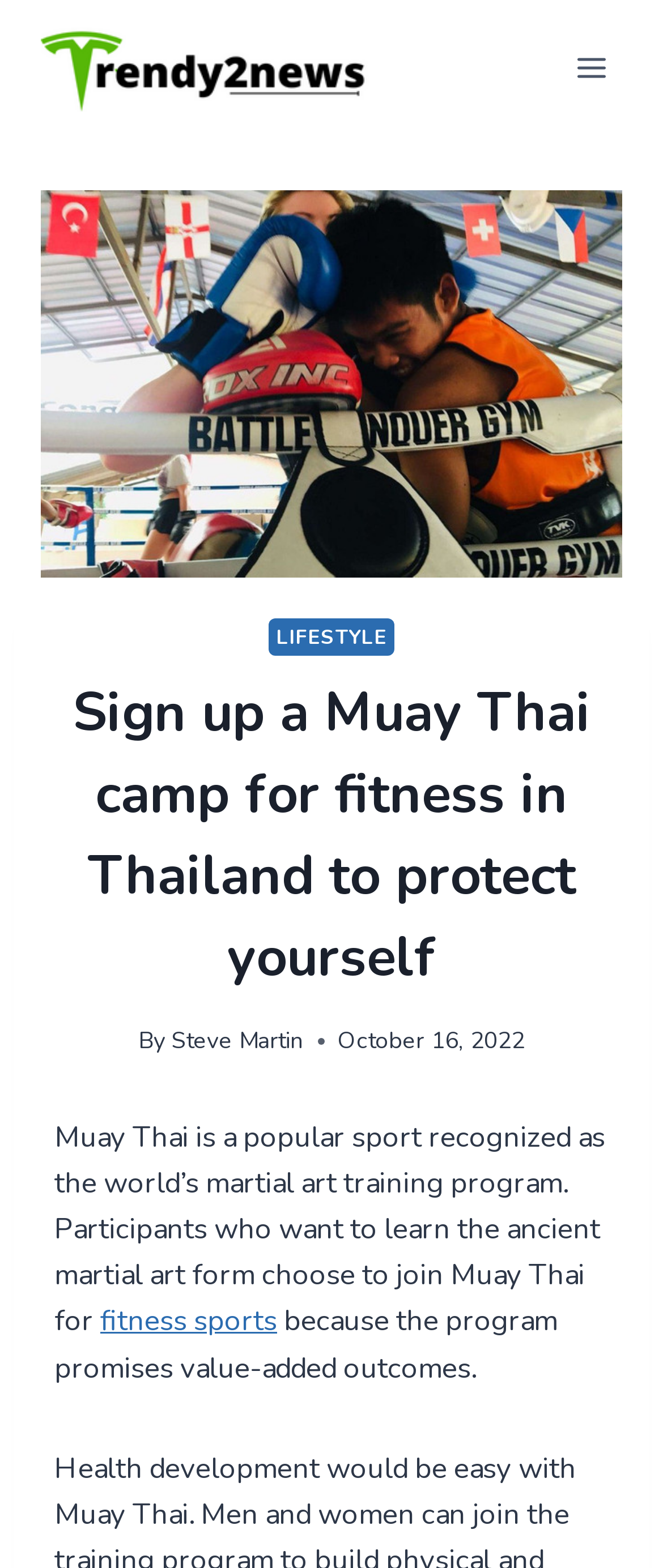Identify and provide the text of the main header on the webpage.

Sign up a Muay Thai camp for fitness in Thailand to protect yourself